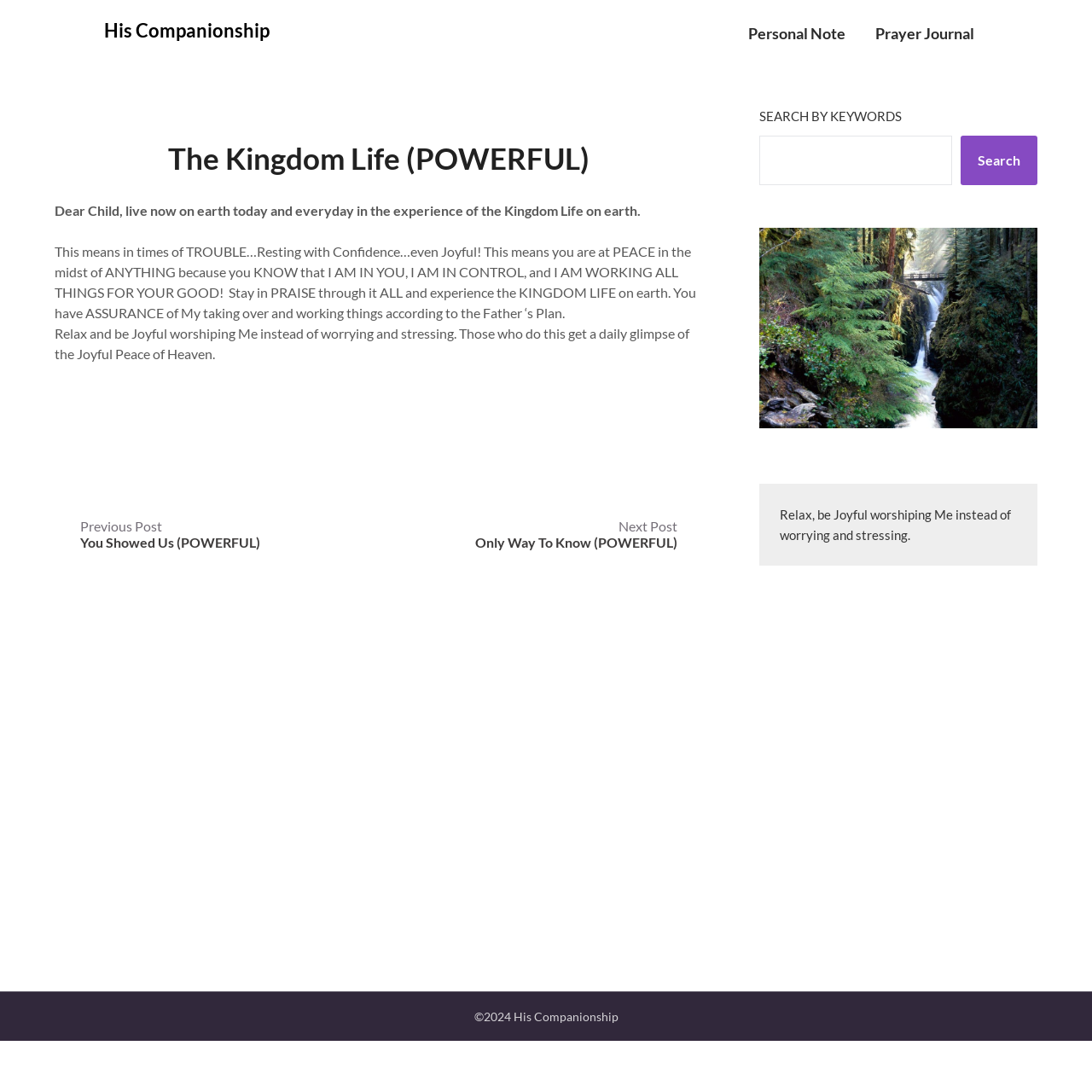What is the copyright year of this webpage?
Refer to the screenshot and deliver a thorough answer to the question presented.

The copyright information is located at the bottom of the webpage, and it states '©2024 His Companionship'. This indicates that the webpage's content is copyrighted and the copyright year is 2024.